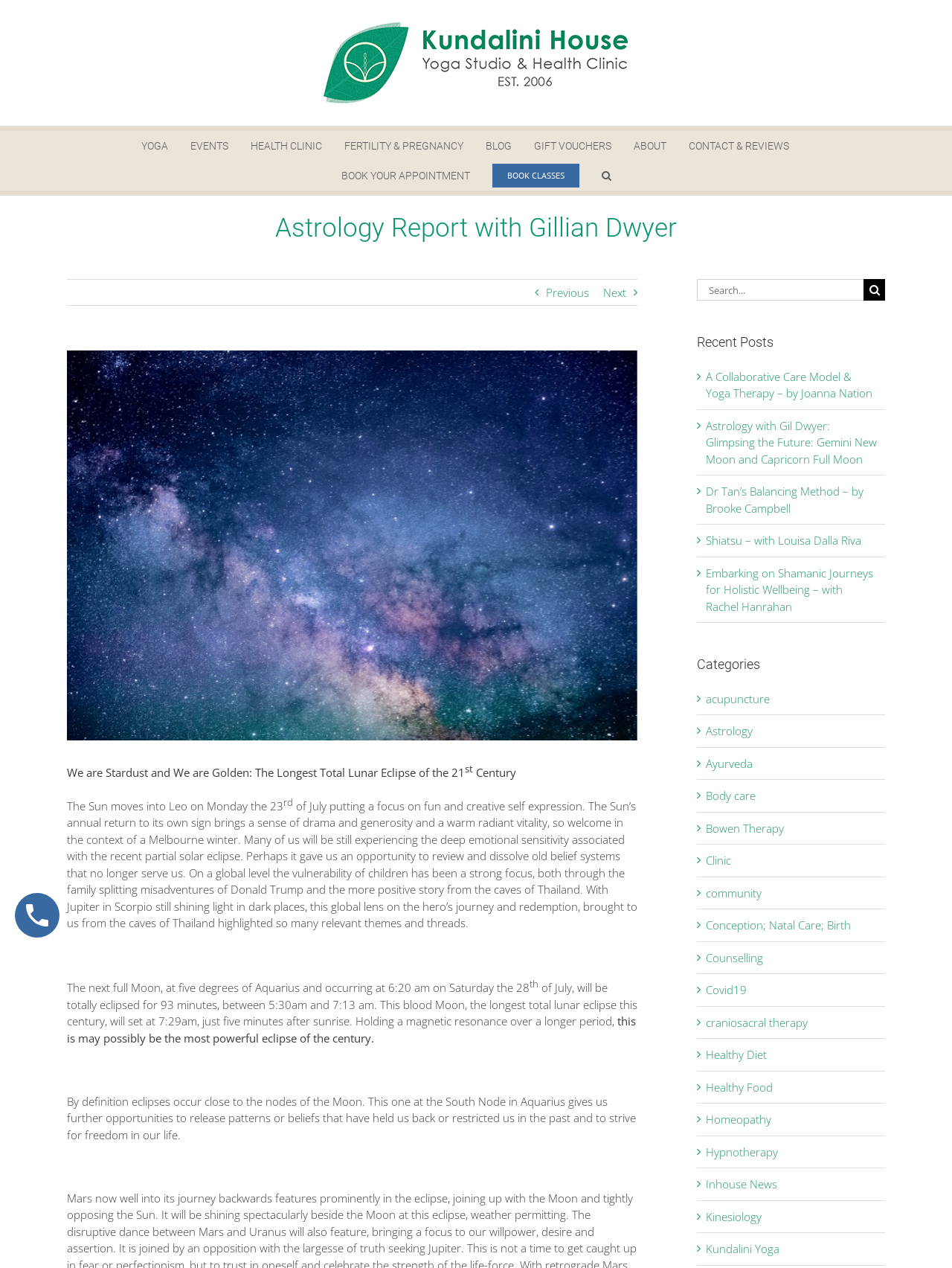Show the bounding box coordinates of the region that should be clicked to follow the instruction: "Search for something."

[0.907, 0.22, 0.93, 0.237]